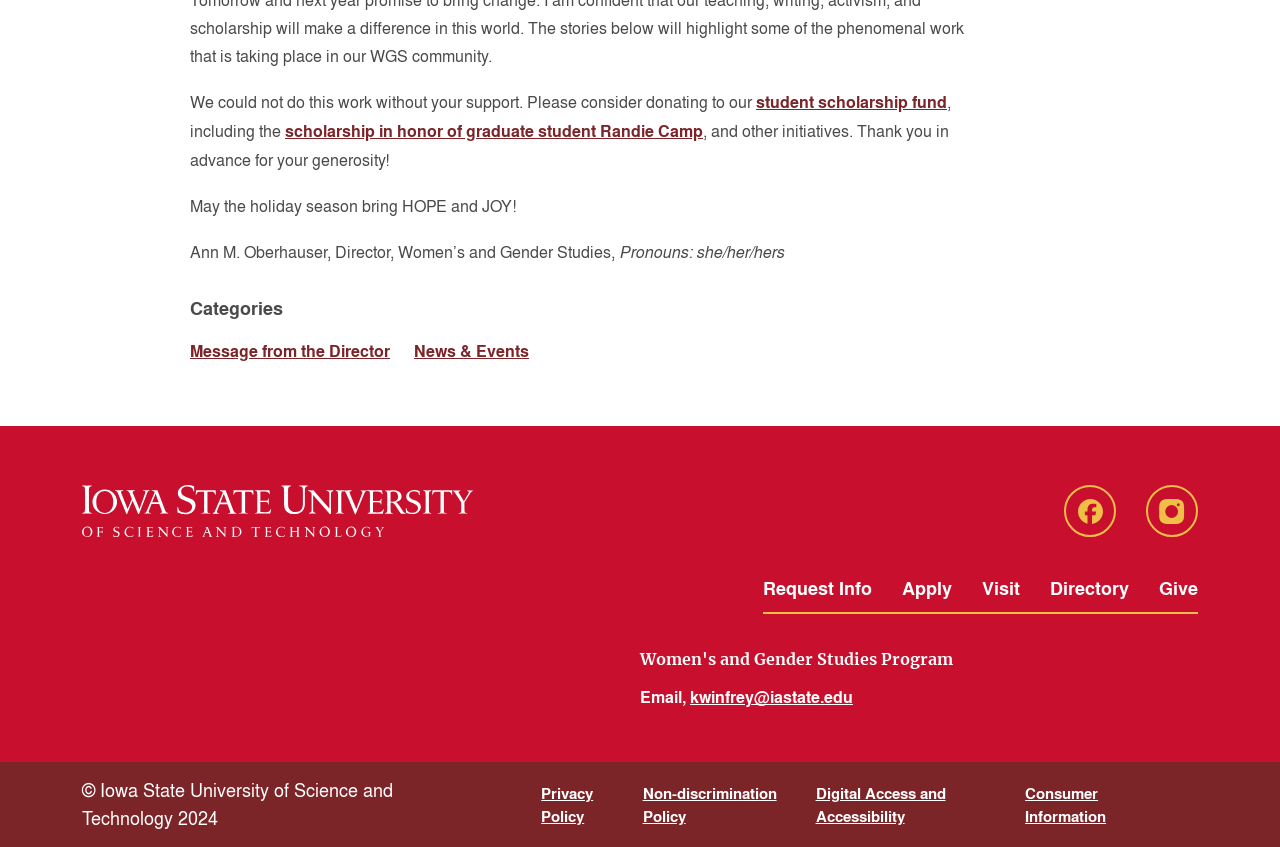Using the description "student scholarship fund", locate and provide the bounding box of the UI element.

[0.591, 0.108, 0.74, 0.135]